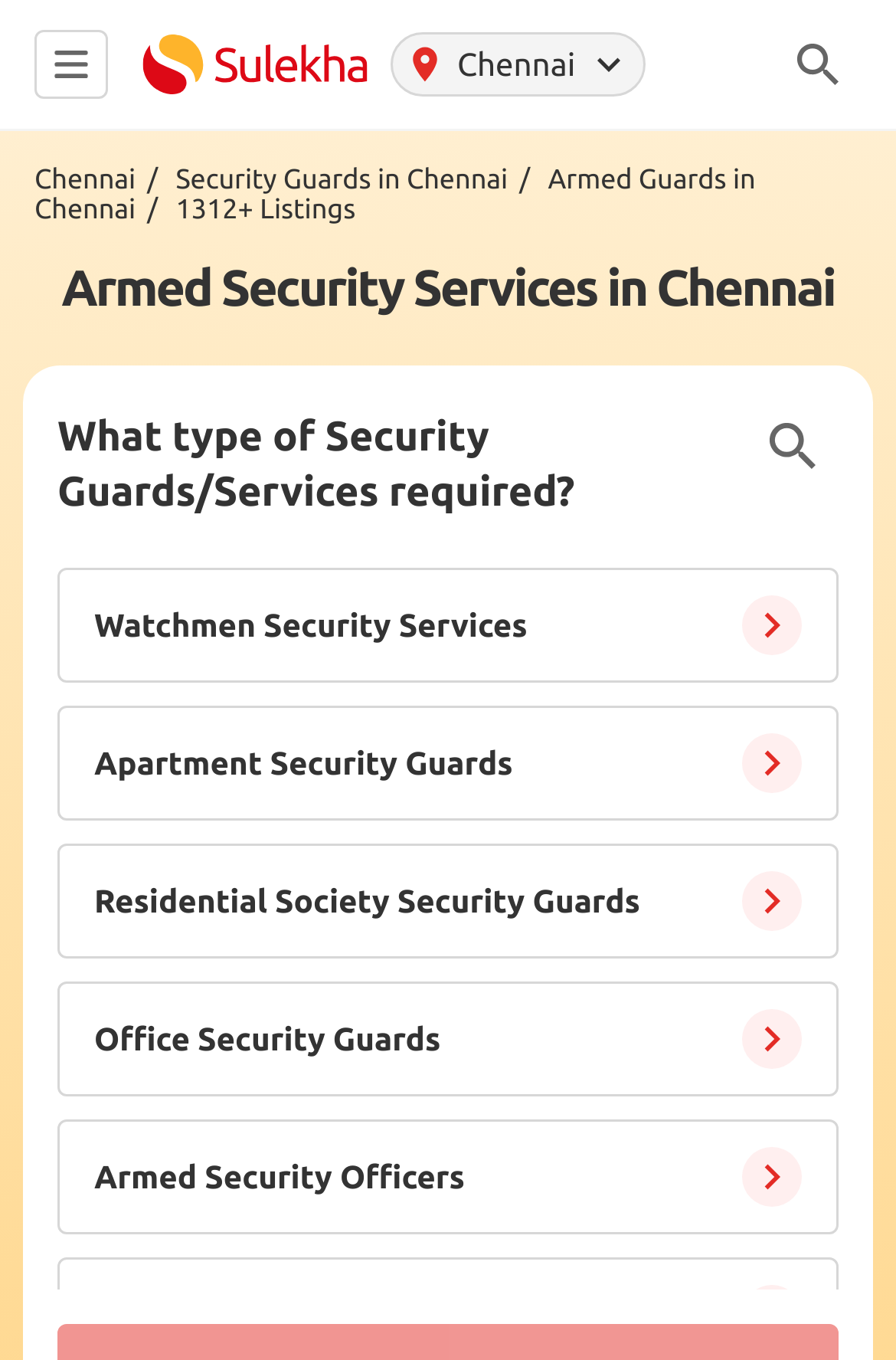Please provide a comprehensive answer to the question based on the screenshot: How many listings are available?

I found the answer by looking at the static text element '1312+ Listings' located at [0.196, 0.144, 0.397, 0.166] which indicates the number of listings available.